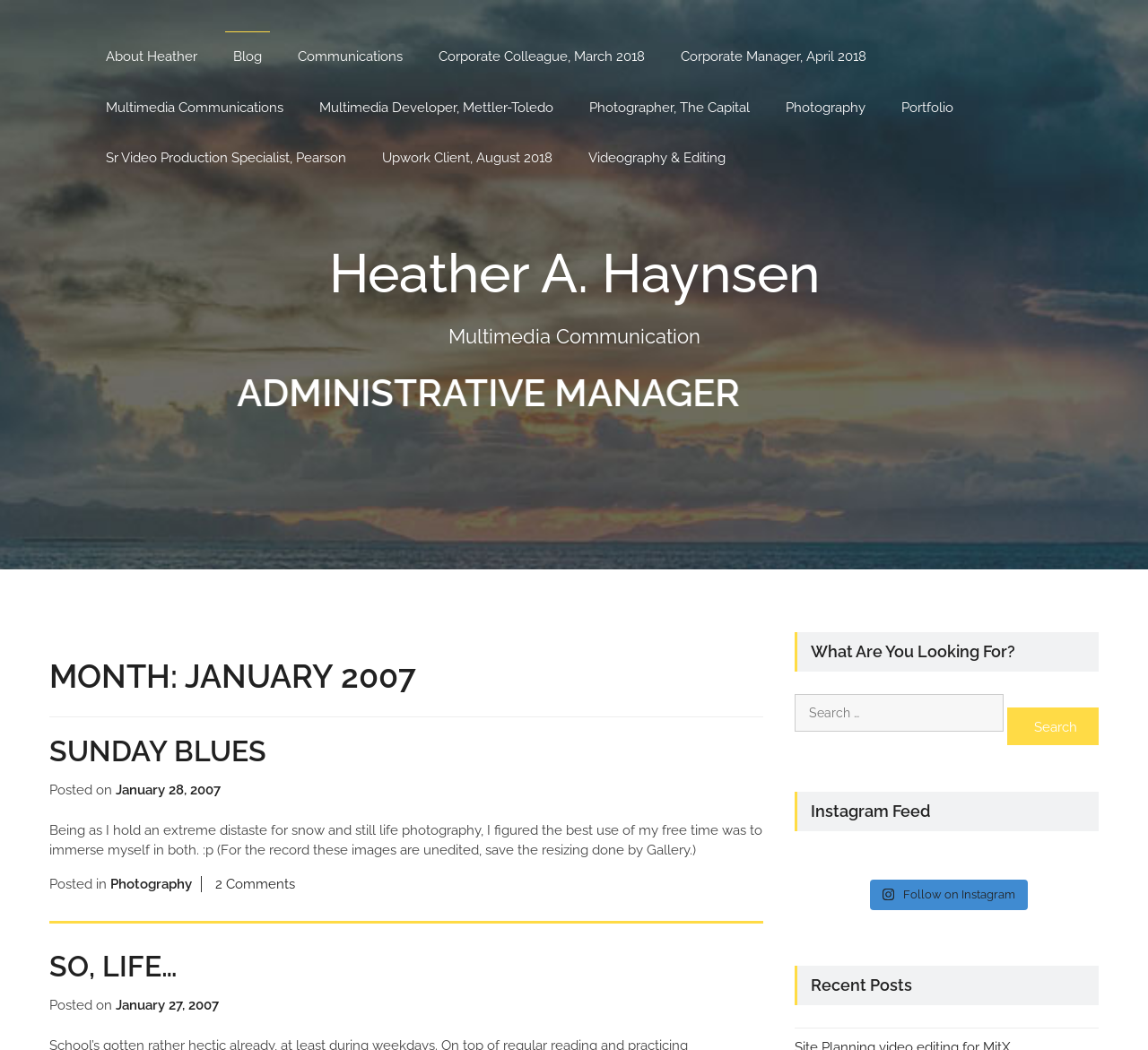Explain the webpage's layout and main content in detail.

This webpage is a personal blog or portfolio of Heather A. Haynsen, showcasing her work and experiences. At the top, there are several links to different sections, including "About Heather", "Blog", "Communications", and others, which are aligned horizontally and take up about a quarter of the page.

Below these links, there is a large section dedicated to showcasing Heather's work experience, with multiple links to different job titles and companies, such as "Multimedia Developer, Mettler-Toledo" and "Sr Video Production Specialist, Pearson". These links are arranged in a vertical list, taking up about half of the page.

To the right of this list, there is a section with a heading "Multimedia Communication" and a listbox below it, which appears to be a dropdown menu. Below this, there is a header that reads "MONTH: JANUARY 2007", followed by an article section that contains two blog posts.

The first blog post is titled "SUNDAY BLUES" and has a link to the post title, as well as a timestamp and a brief description of the post. The post itself appears to be about Heather's experience with snow and still life photography, and includes a paragraph of text.

The second blog post is titled "SO, LIFE…" and has a similar layout to the first post, with a link to the post title, a timestamp, and a brief description of the post.

At the bottom of the page, there are several sections, including a search bar, an Instagram feed, and a section titled "Recent Posts". The search bar has a heading "What Are You Looking For?" and allows users to search for specific content on the page. The Instagram feed section has a heading "Instagram Feed" and a link to follow Heather on Instagram. The "Recent Posts" section has a heading and appears to be a list of recent blog posts, but the content is not visible in this screenshot.